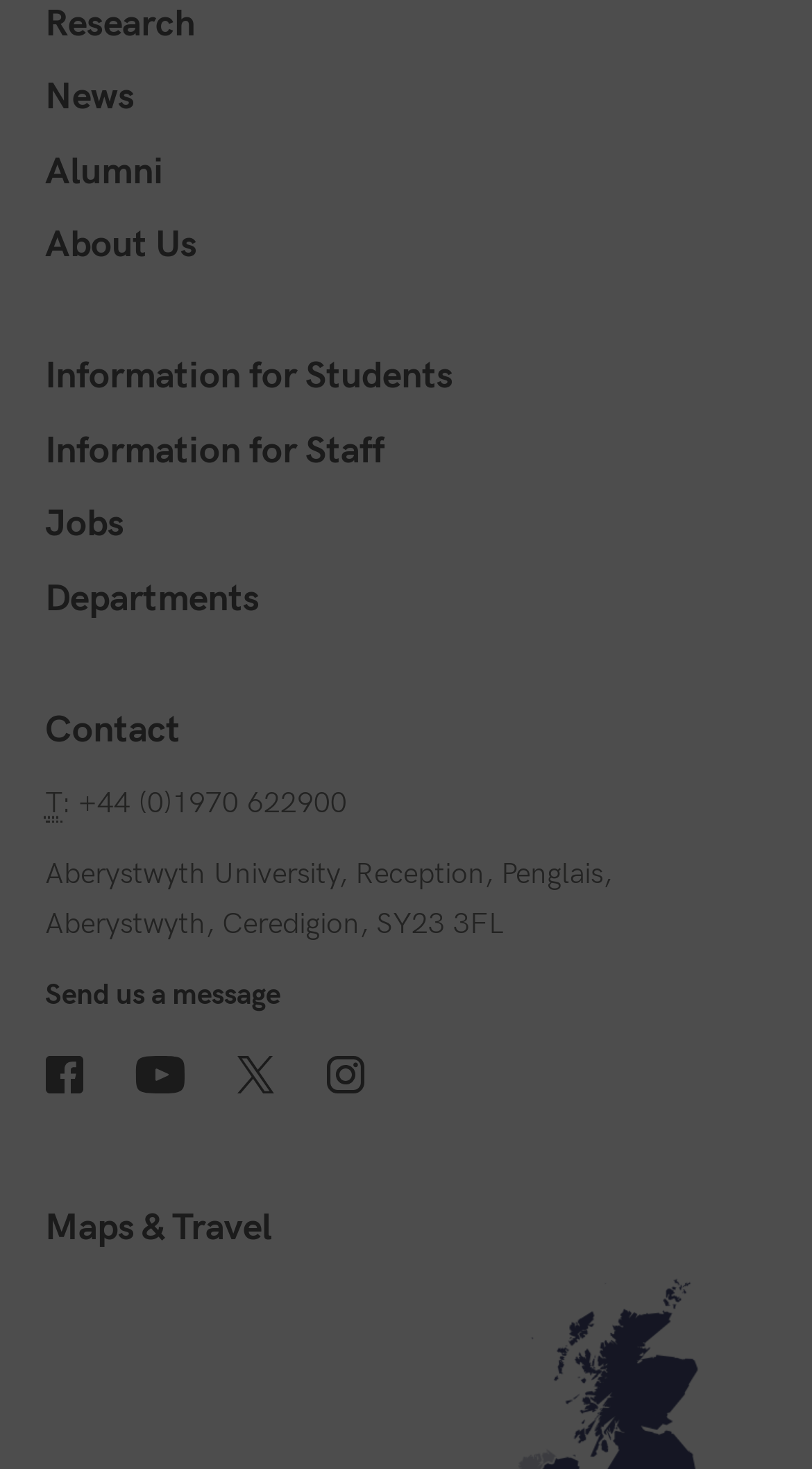What is the purpose of the 'Send us a message' link?
Provide a detailed and extensive answer to the question.

I inferred the purpose of the 'Send us a message' link by its text content and its location near the phone number and address, suggesting that it is a way to contact the university.